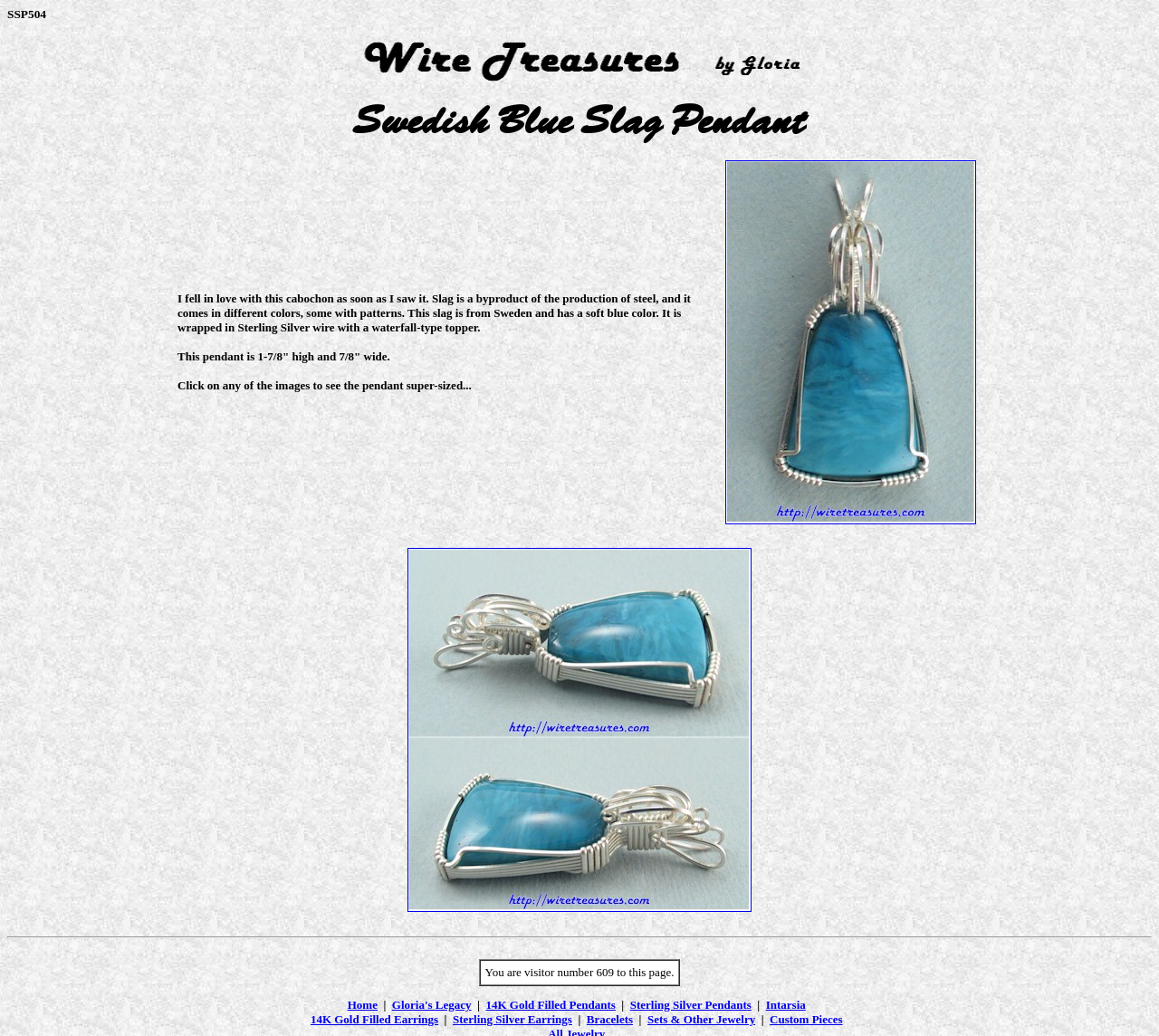What is the size of the pendant?
Based on the image, answer the question in a detailed manner.

The size of the pendant can be determined by reading the description in the LayoutTableCell element, which states 'This pendant is 1-7/8" high and 7/8" wide.'